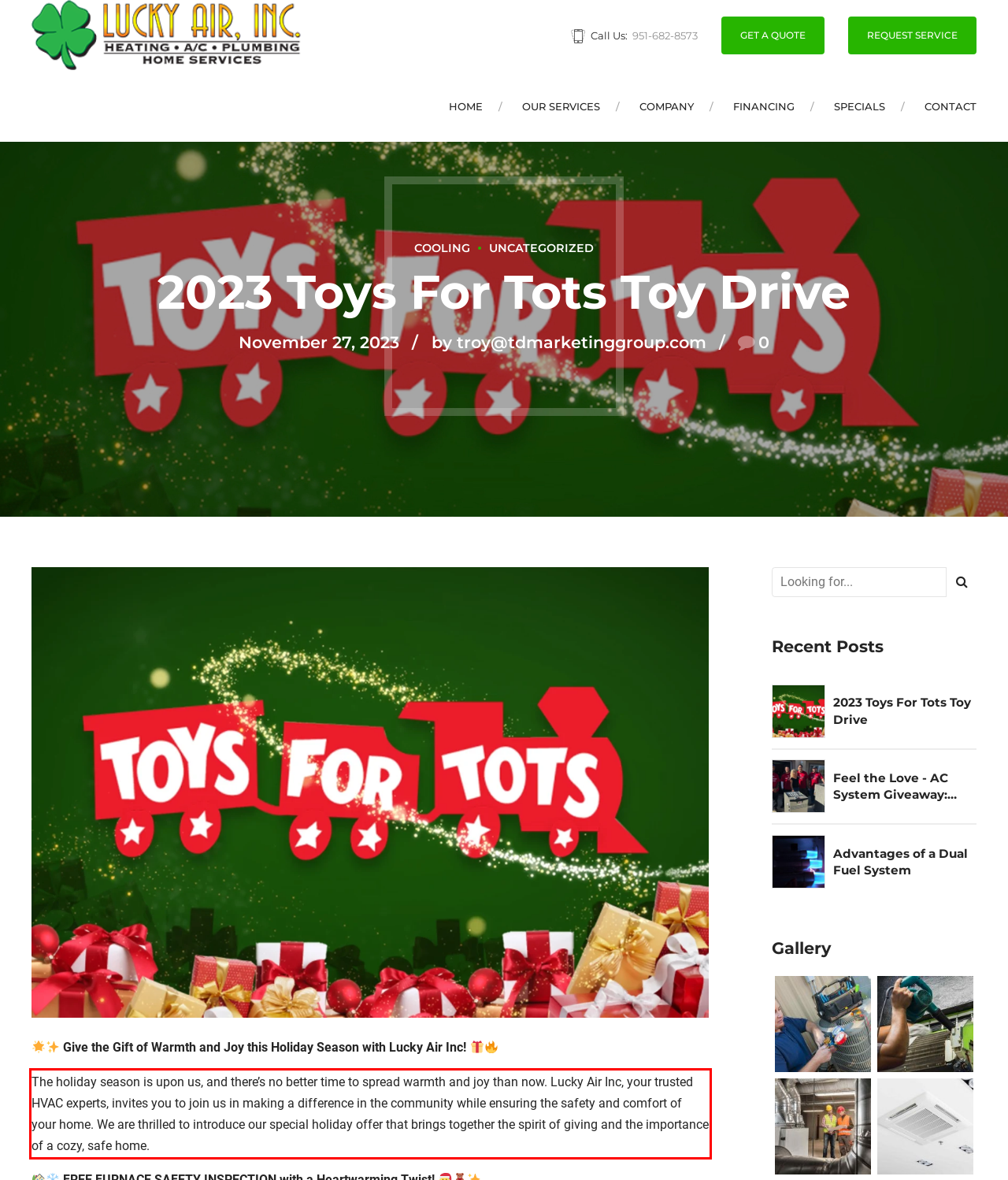Given a webpage screenshot, locate the red bounding box and extract the text content found inside it.

The holiday season is upon us, and there’s no better time to spread warmth and joy than now. Lucky Air Inc, your trusted HVAC experts, invites you to join us in making a difference in the community while ensuring the safety and comfort of your home. We are thrilled to introduce our special holiday offer that brings together the spirit of giving and the importance of a cozy, safe home.